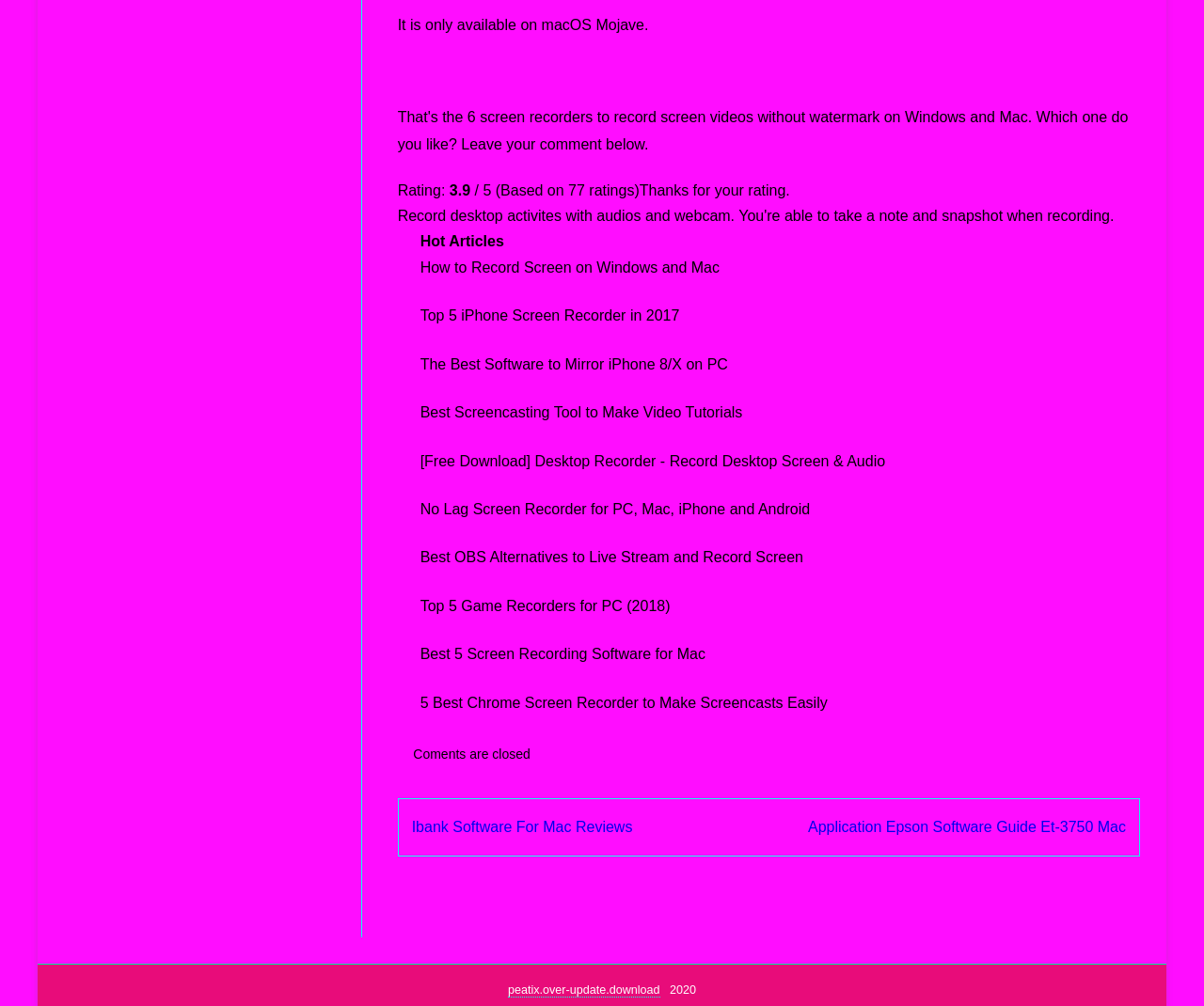How many ratings are there for this software?
Provide a detailed answer to the question using information from the image.

The number of ratings is mentioned in the text '(Based on 77 ratings)' which is located near the rating section at the top of the webpage.